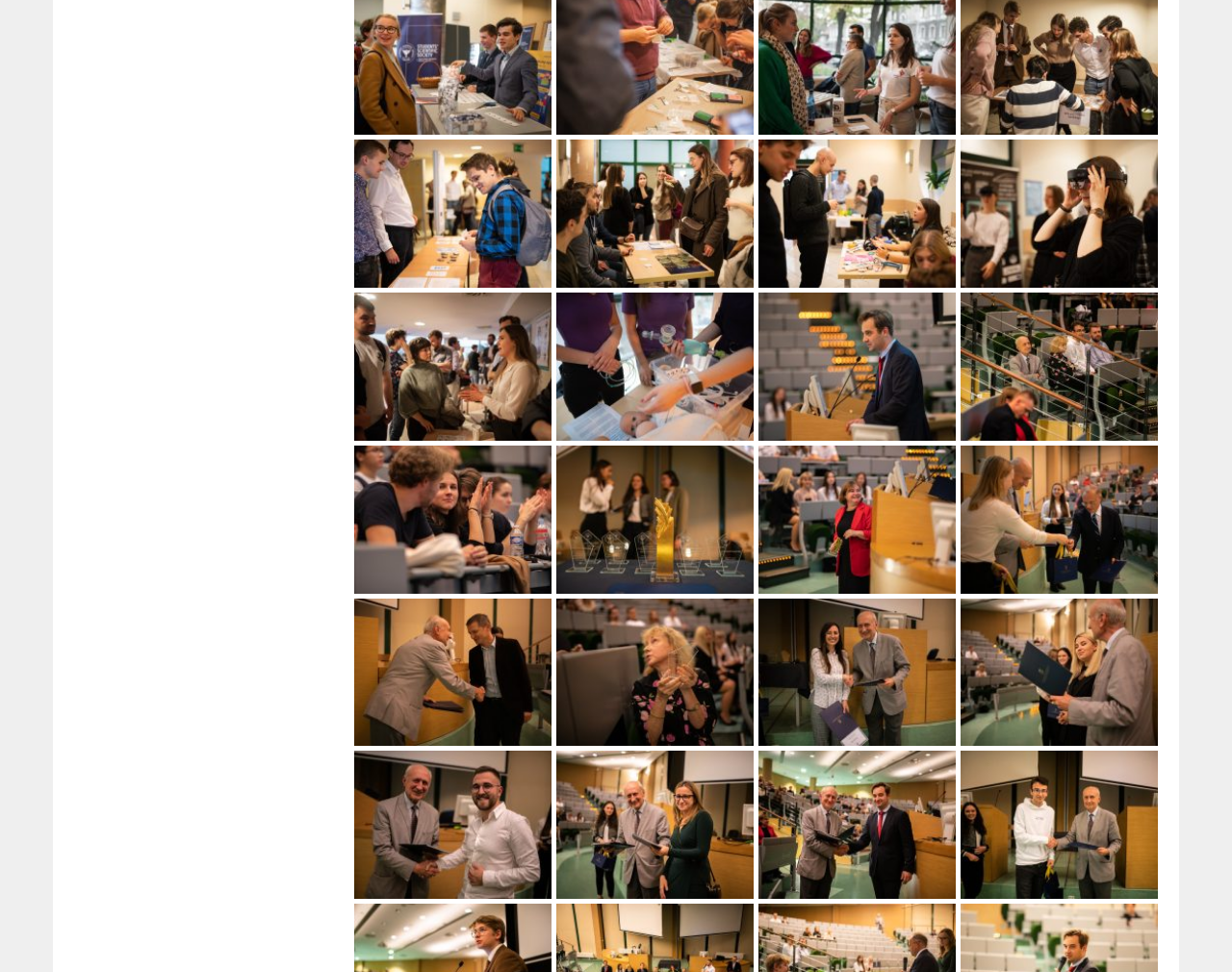Determine the bounding box for the described HTML element: "title="DSC1217"". Ensure the coordinates are four float numbers between 0 and 1 in the format [left, top, right, bottom].

[0.779, 0.144, 0.939, 0.296]